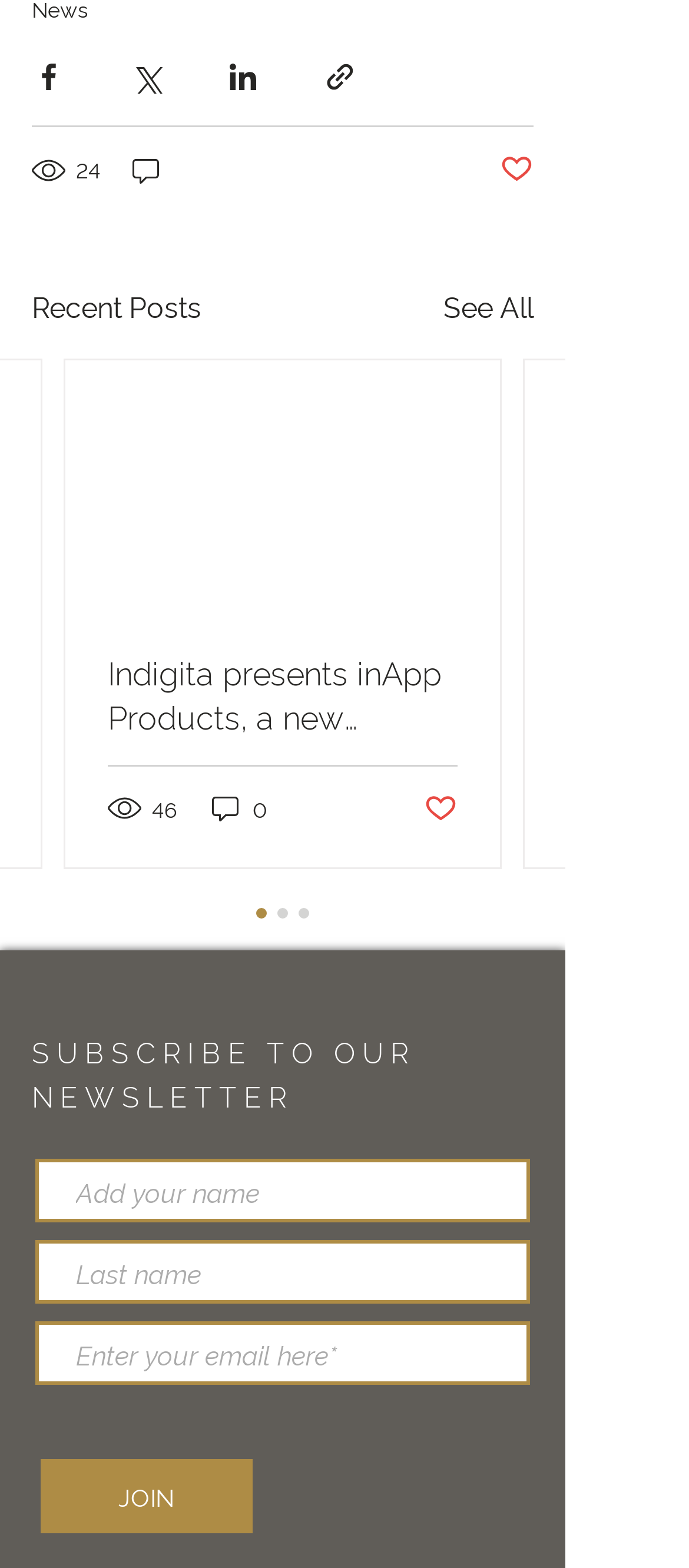Please provide the bounding box coordinates in the format (top-left x, top-left y, bottom-right x, bottom-right y). Remember, all values are floating point numbers between 0 and 1. What is the bounding box coordinate of the region described as: JOIN

[0.059, 0.931, 0.367, 0.978]